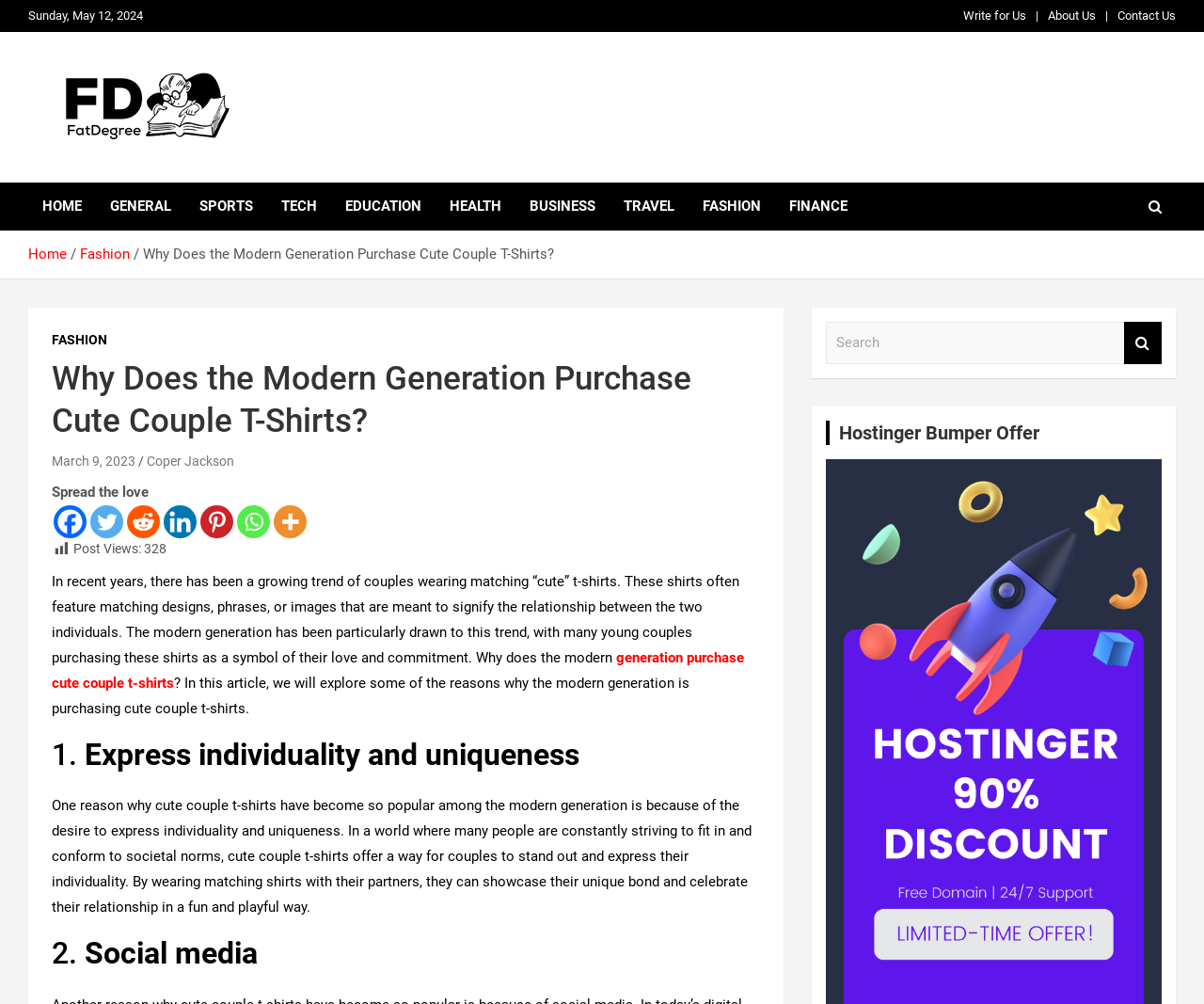Show the bounding box coordinates for the HTML element described as: "parent_node: Search name="s" placeholder="Search"".

[0.686, 0.321, 0.934, 0.362]